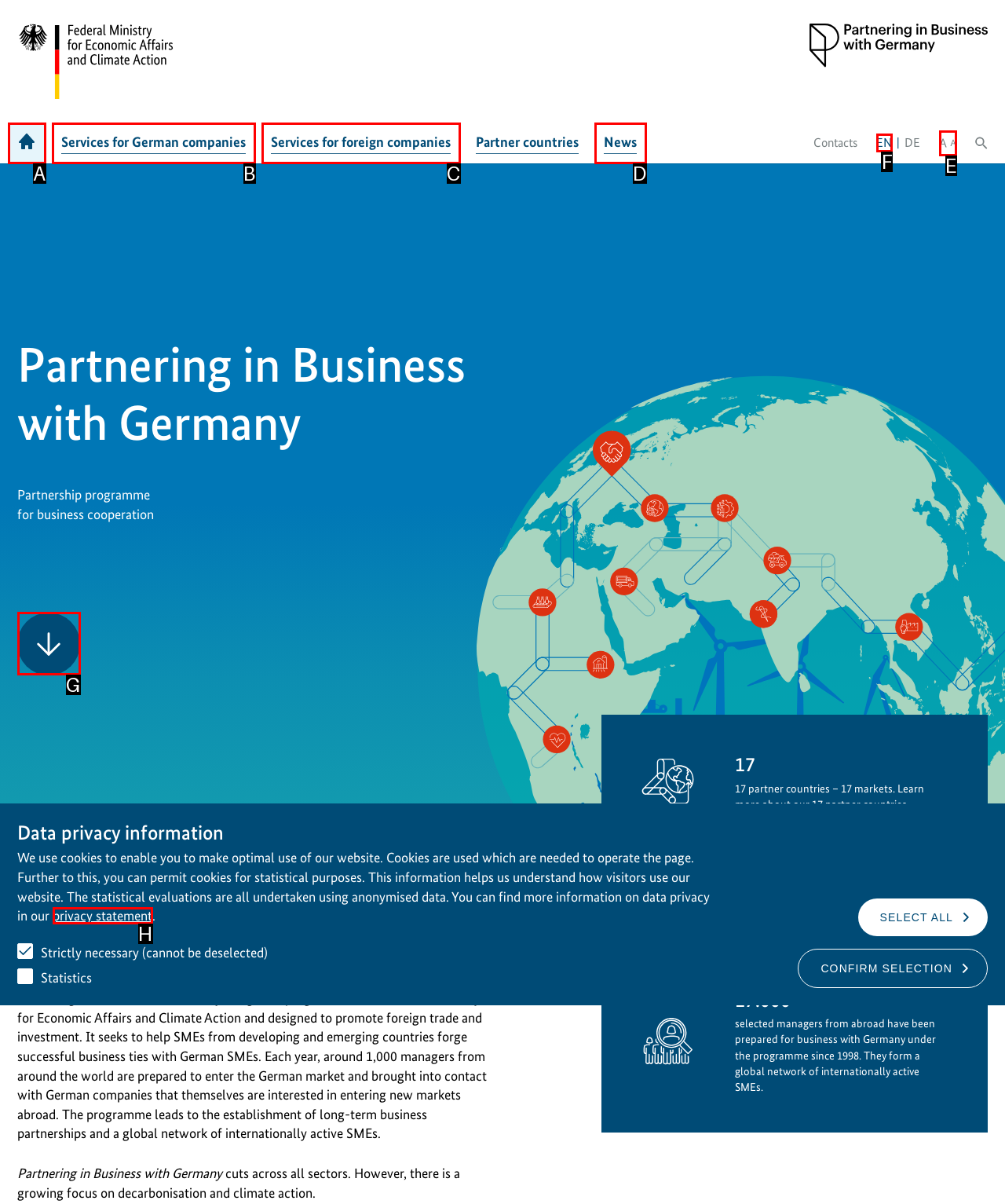From the given options, tell me which letter should be clicked to complete this task: Select English as the language
Answer with the letter only.

F